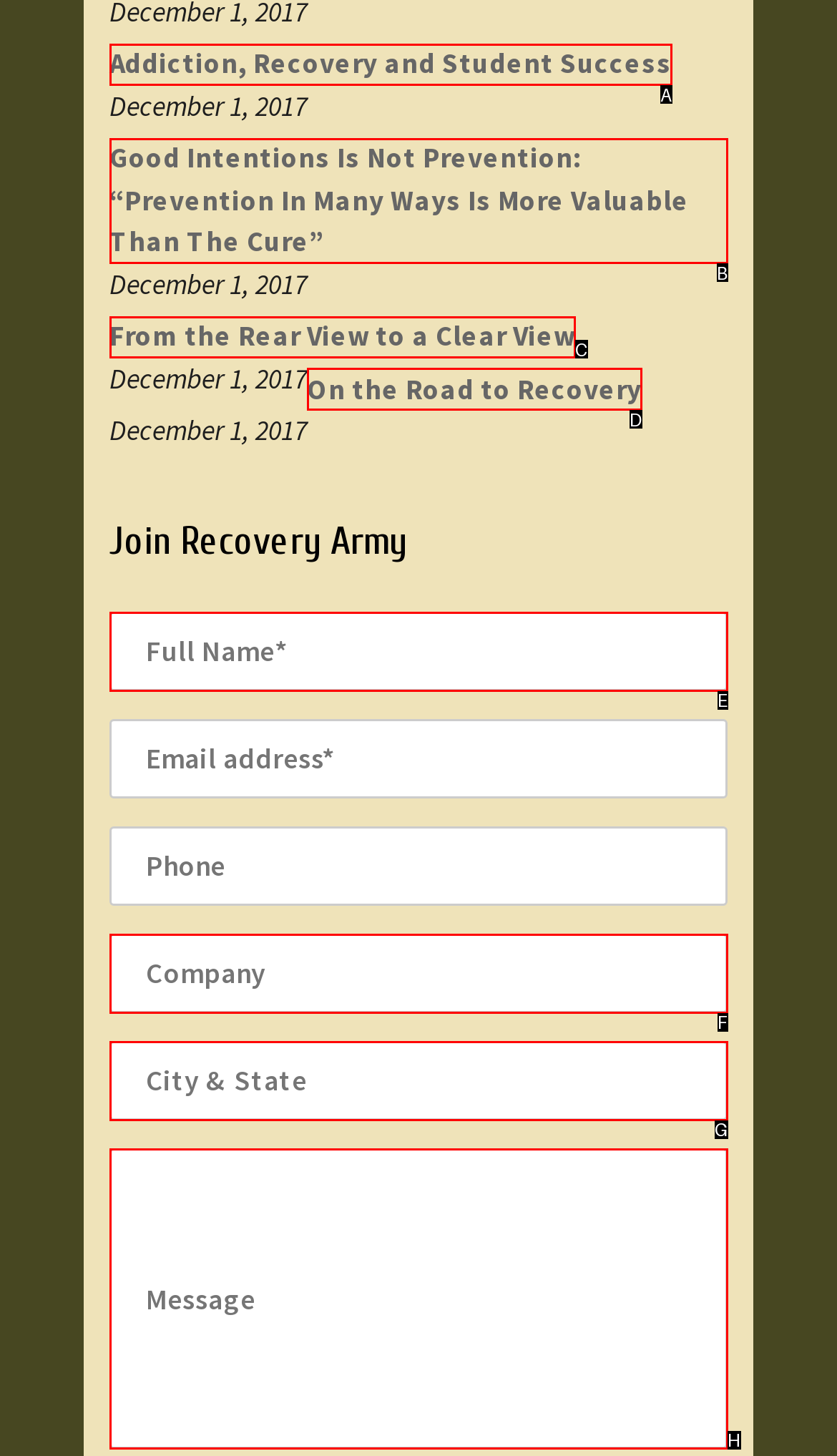Select the proper HTML element to perform the given task: Click on 'On the Road to Recovery' Answer with the corresponding letter from the provided choices.

D